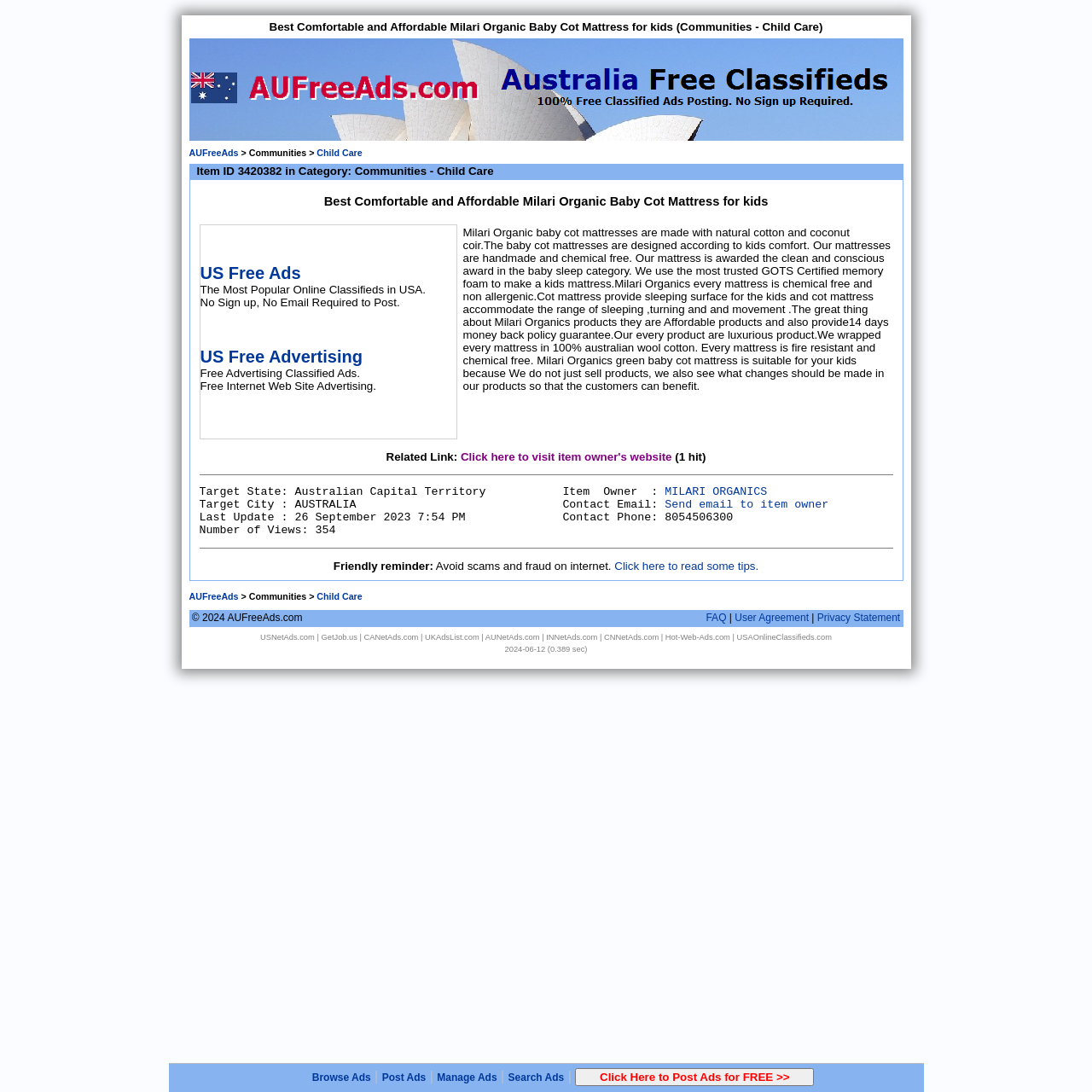What is the contact phone number of the item owner?
Refer to the image and provide a one-word or short phrase answer.

8054506300